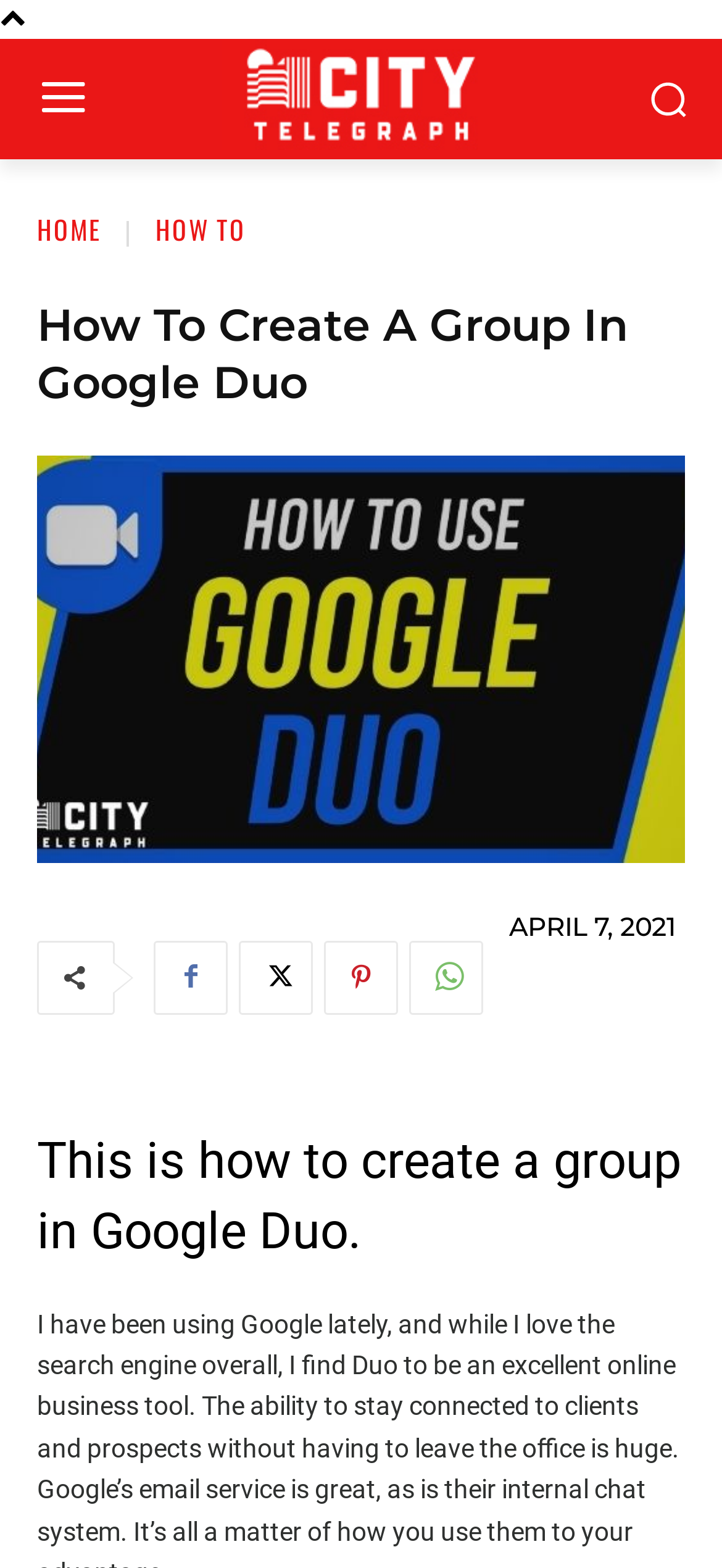What is the topic of the article?
Can you offer a detailed and complete answer to this question?

The topic of the article is Google Duo, which is a communication service provided by Google. The article is a tutorial on how to create a group in Google Duo.